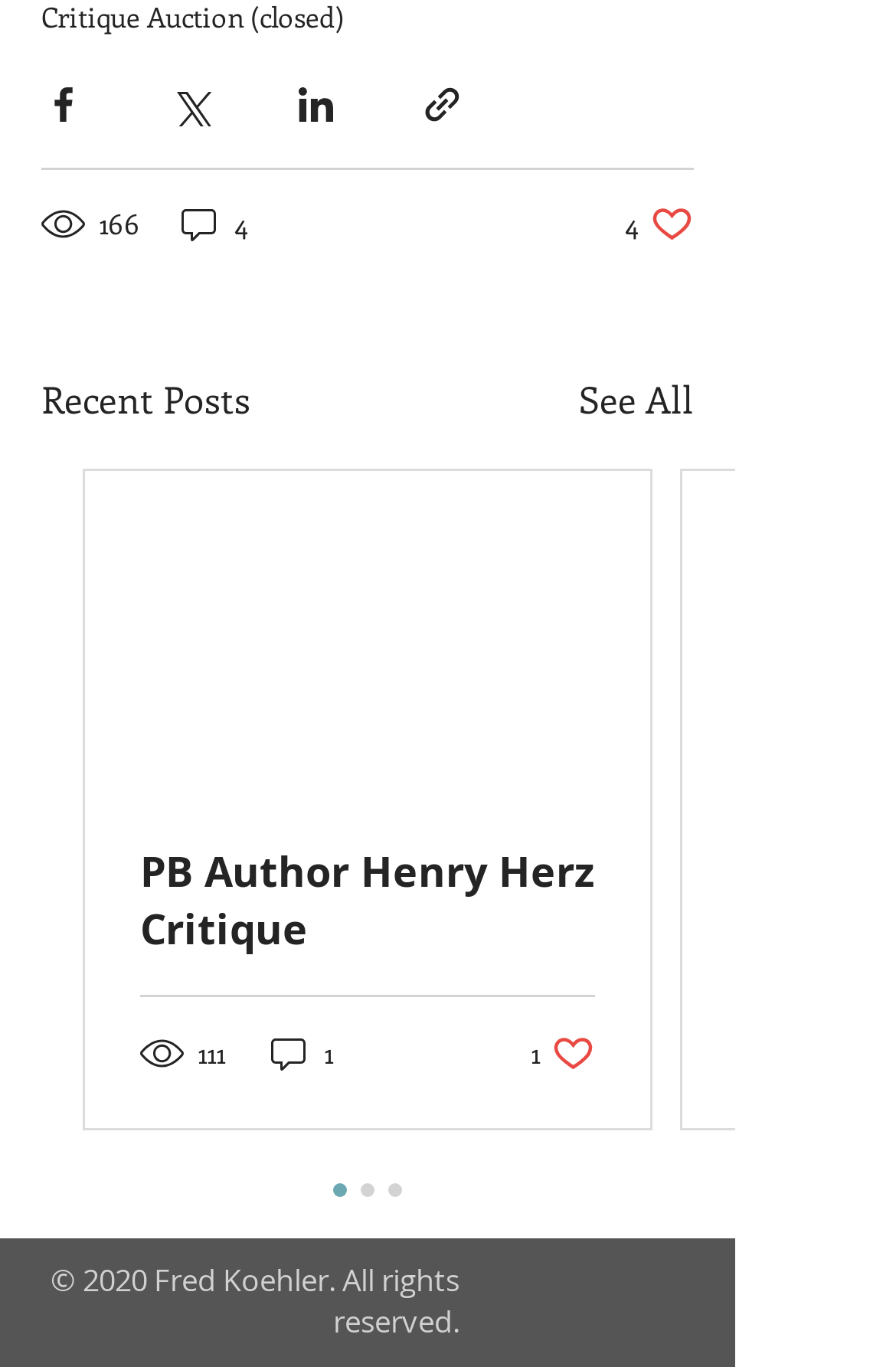How many views does the first post have?
Please provide a detailed answer to the question.

The first post has 166 views, as indicated by the text '166 views' below the sharing buttons.